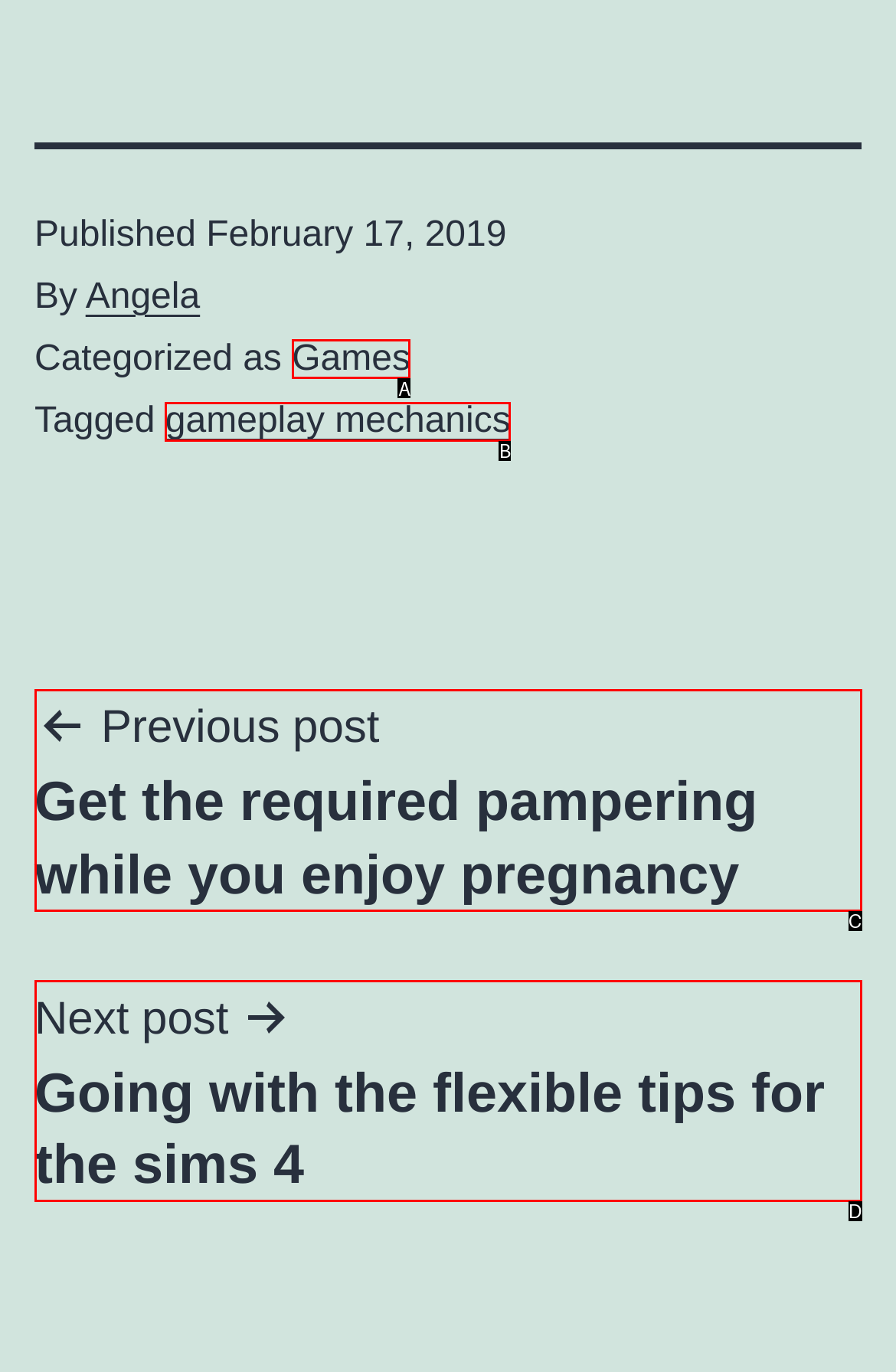From the provided options, which letter corresponds to the element described as: gameplay mechanics
Answer with the letter only.

B